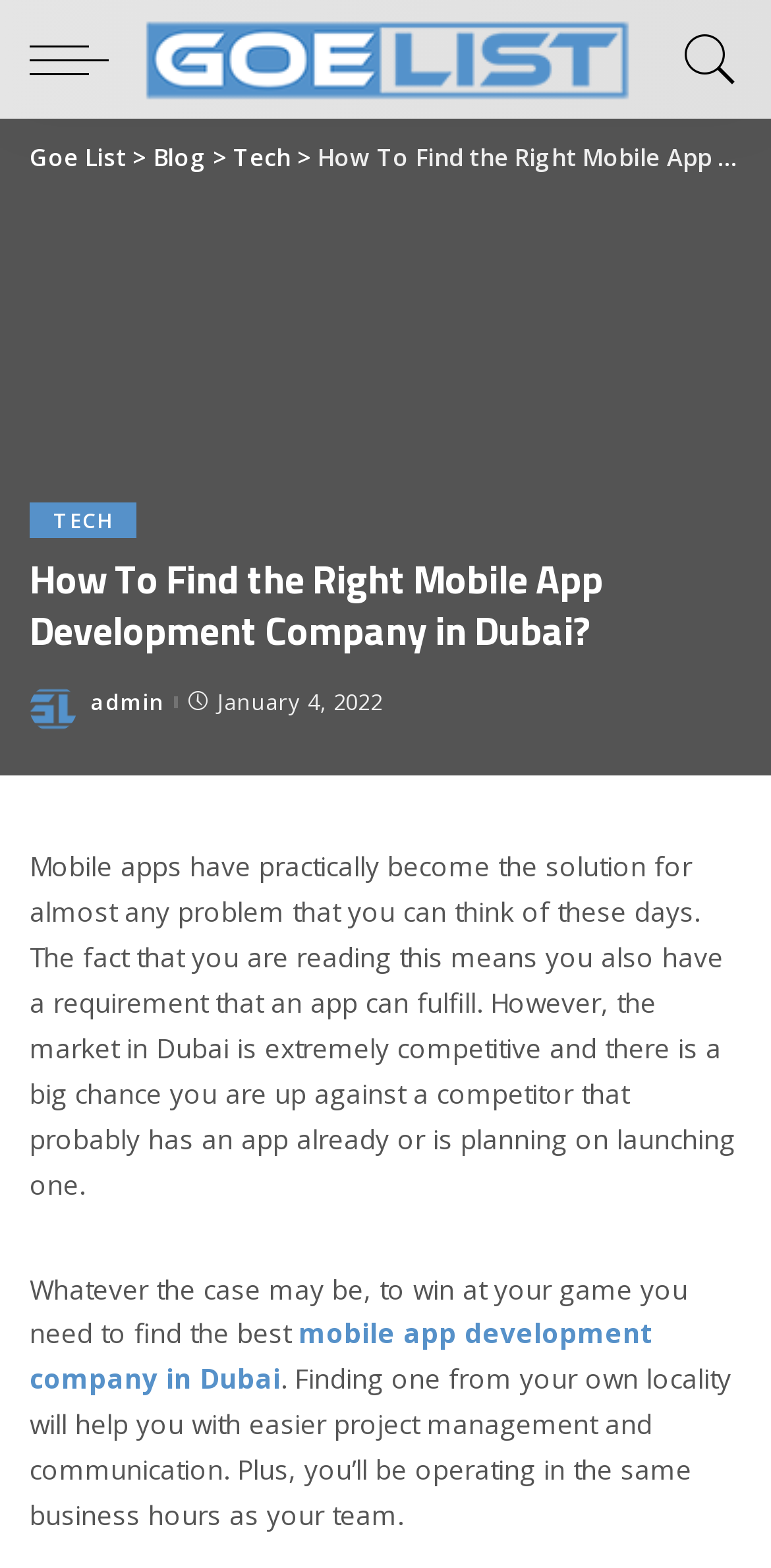Locate the bounding box coordinates of the element that needs to be clicked to carry out the instruction: "Click on the 'Blog' link". The coordinates should be given as four float numbers ranging from 0 to 1, i.e., [left, top, right, bottom].

[0.199, 0.09, 0.268, 0.111]